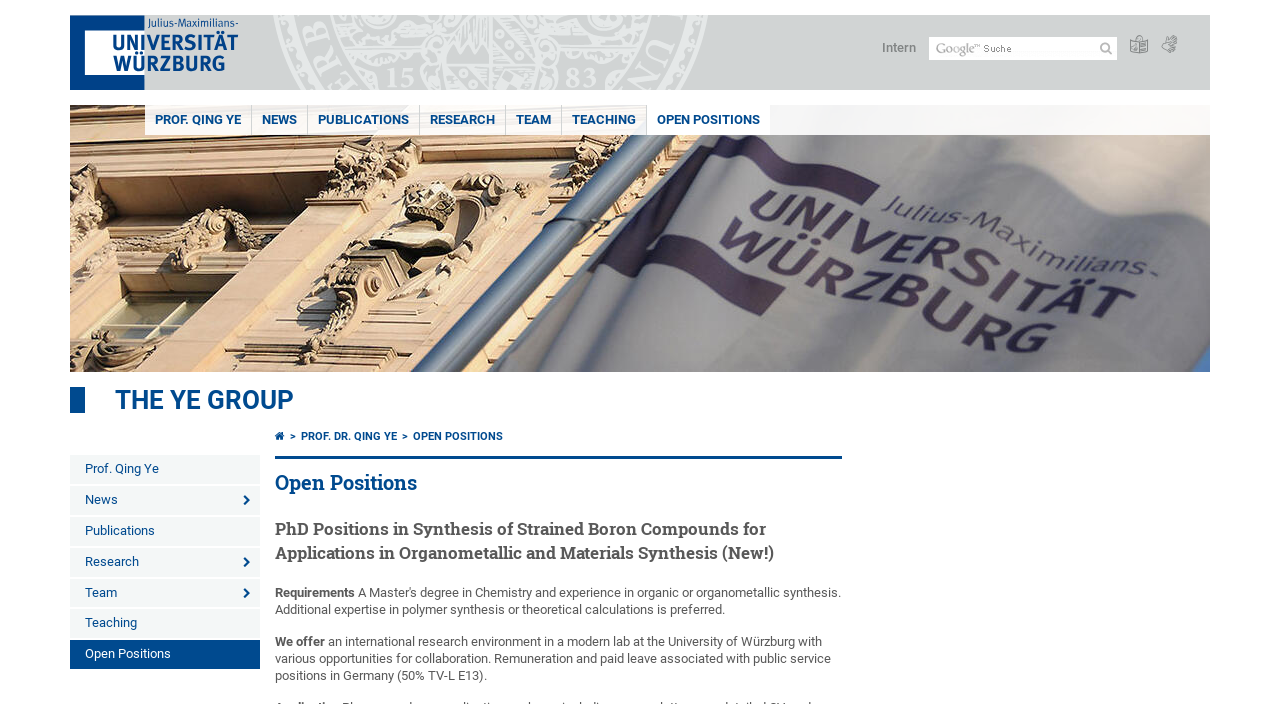What is the research environment offered?
Ensure your answer is thorough and detailed.

I found the information about the research environment by reading the text under the 'We offer' heading. It says 'an international research environment in a modern lab at the University of Würzburg with various opportunities for collaboration'. Therefore, the research environment offered is an international one.